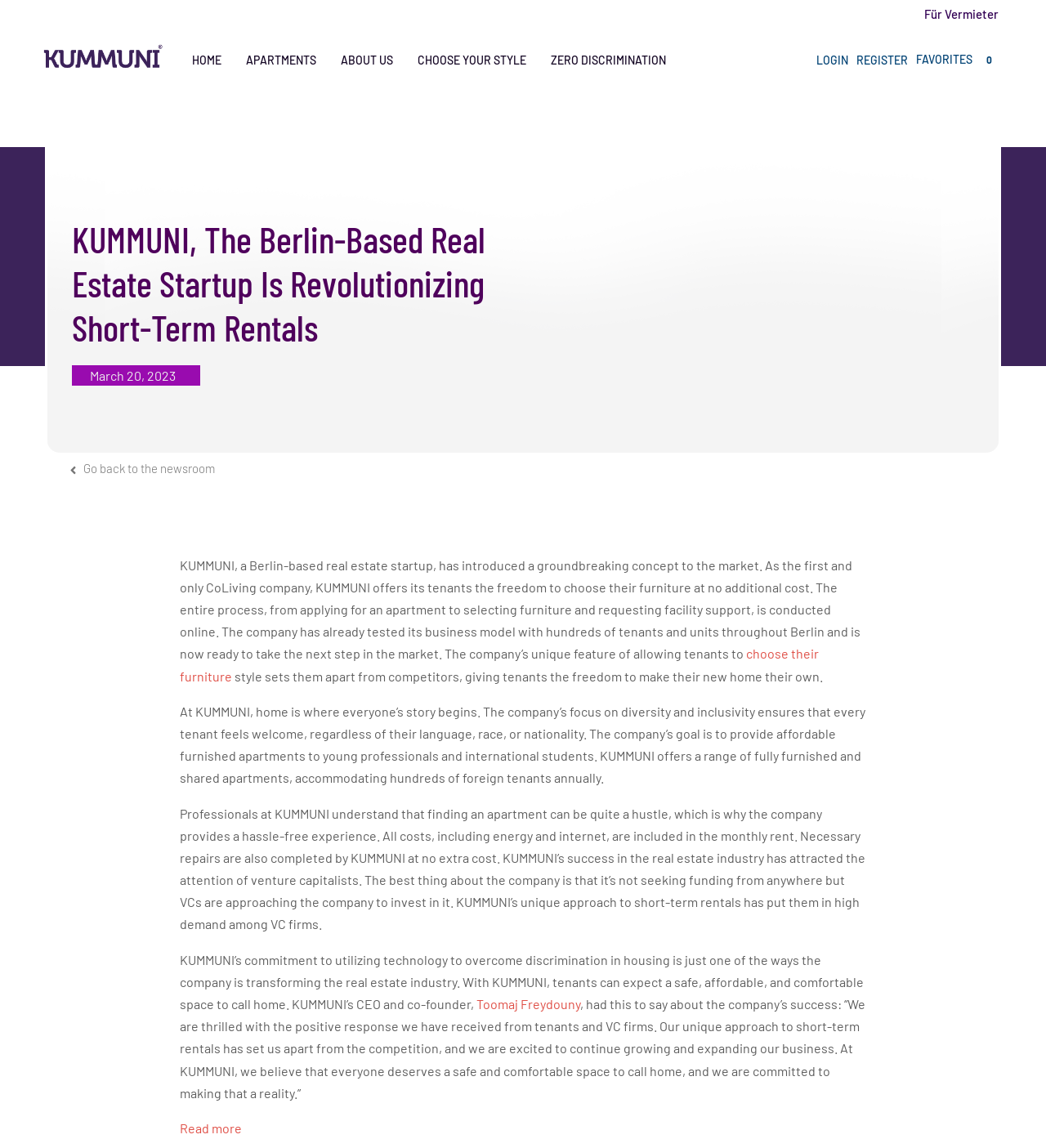Kindly determine the bounding box coordinates of the area that needs to be clicked to fulfill this instruction: "Click on the 'REGISTER' link".

[0.819, 0.039, 0.876, 0.065]